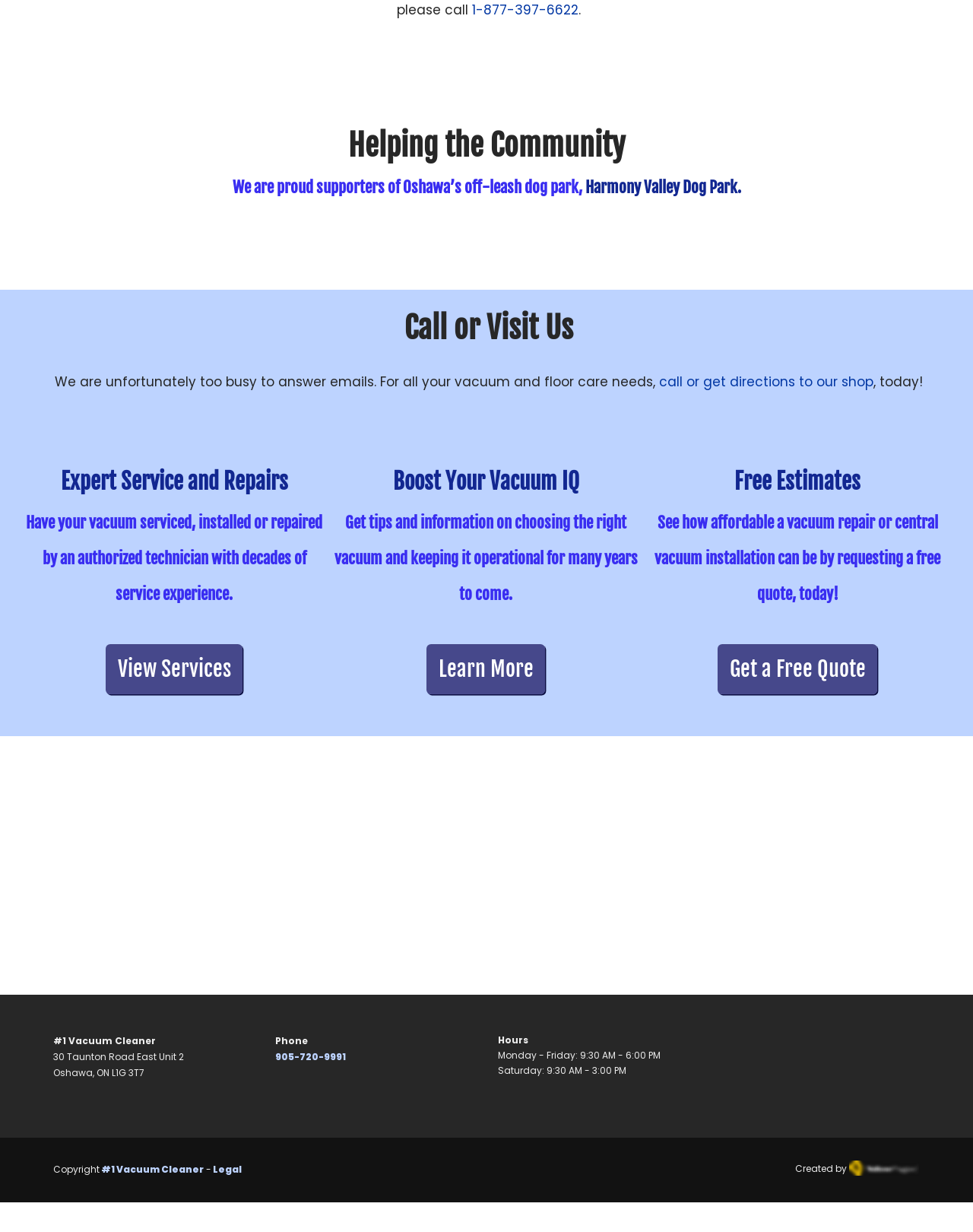Please locate the bounding box coordinates of the element that should be clicked to complete the given instruction: "Get a free quote".

[0.738, 0.523, 0.902, 0.563]